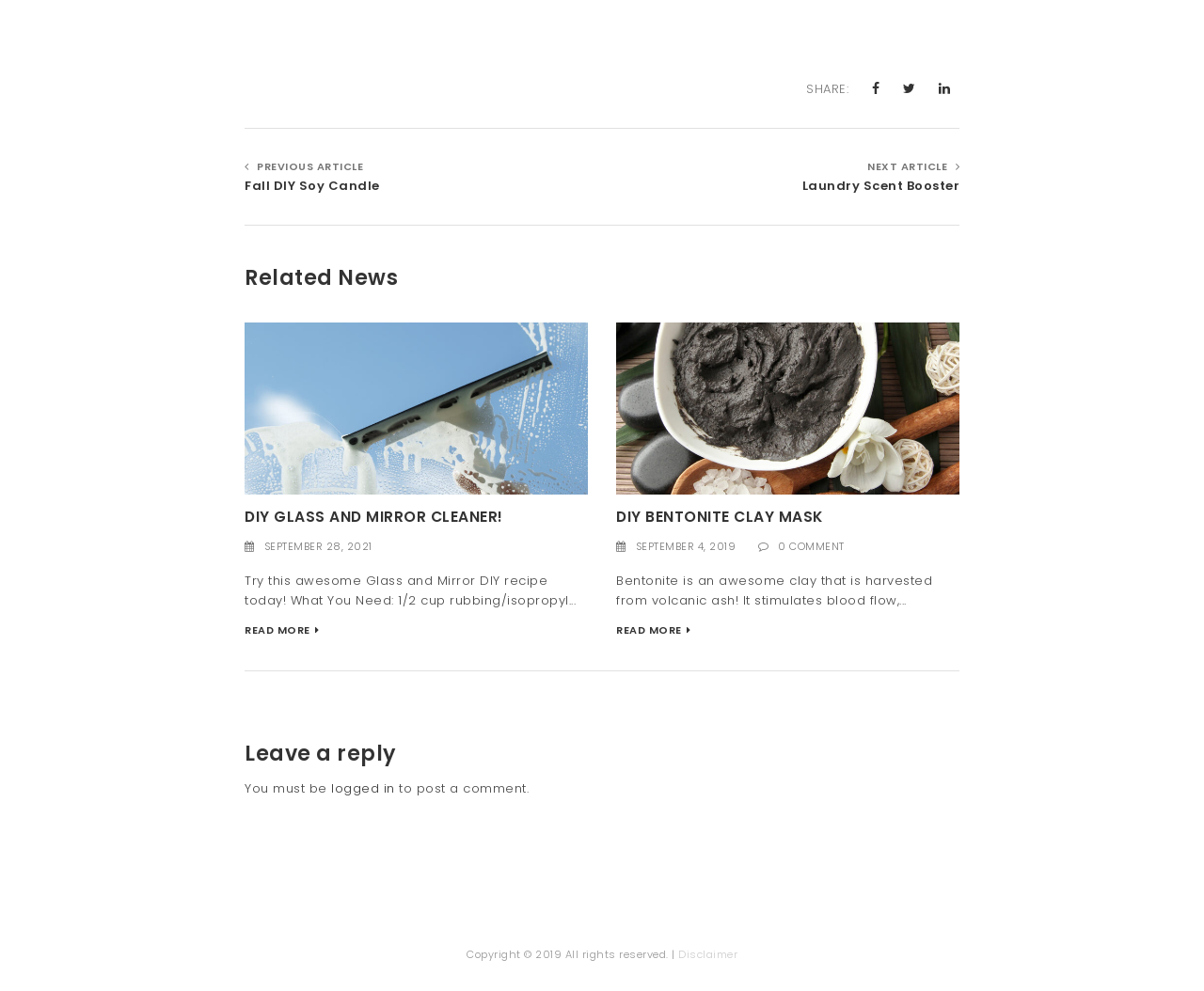Using the description: "DIY Glass and Mirror Cleaner!", determine the UI element's bounding box coordinates. Ensure the coordinates are in the format of four float numbers between 0 and 1, i.e., [left, top, right, bottom].

[0.203, 0.511, 0.418, 0.531]